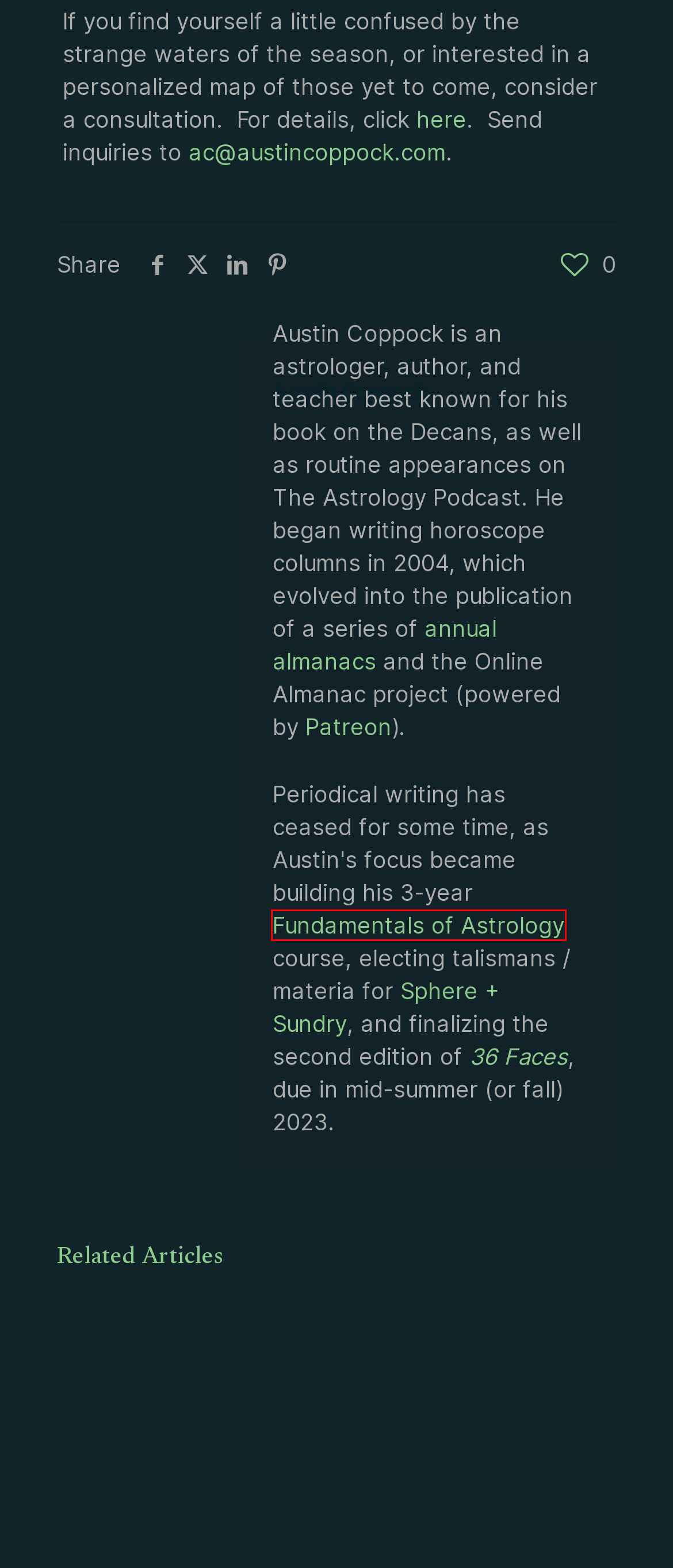You have been given a screenshot of a webpage with a red bounding box around a UI element. Select the most appropriate webpage description for the new webpage that appears after clicking the element within the red bounding box. The choices are:
A. Gift Certificates - Austin Coppock
B. Astrology 20th-26th: The Sun Stands Still - Austin Coppock
C. Articles Archive - Austin Coppock
D. Fundamentals of Astrology Program Overview - Austin Coppock
E. Astrological Magic, Talismans, and Talismanic Materia - Sphere + Sundry
F. Wishlist - Austin Coppock
G. Cart - Austin Coppock
H. Austin Coppock

D